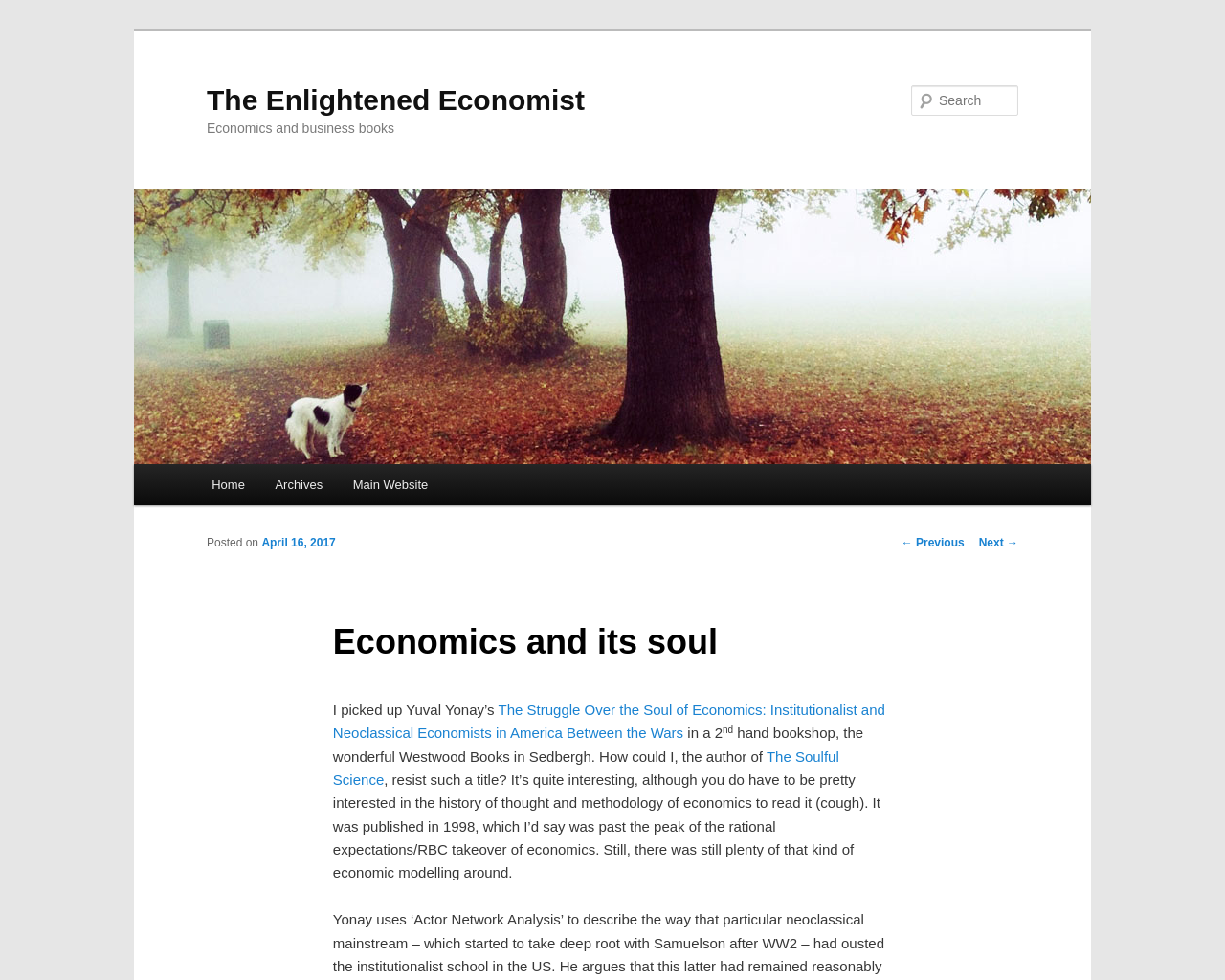Point out the bounding box coordinates of the section to click in order to follow this instruction: "Read the post 'The Struggle Over the Soul of Economics'".

[0.272, 0.716, 0.723, 0.756]